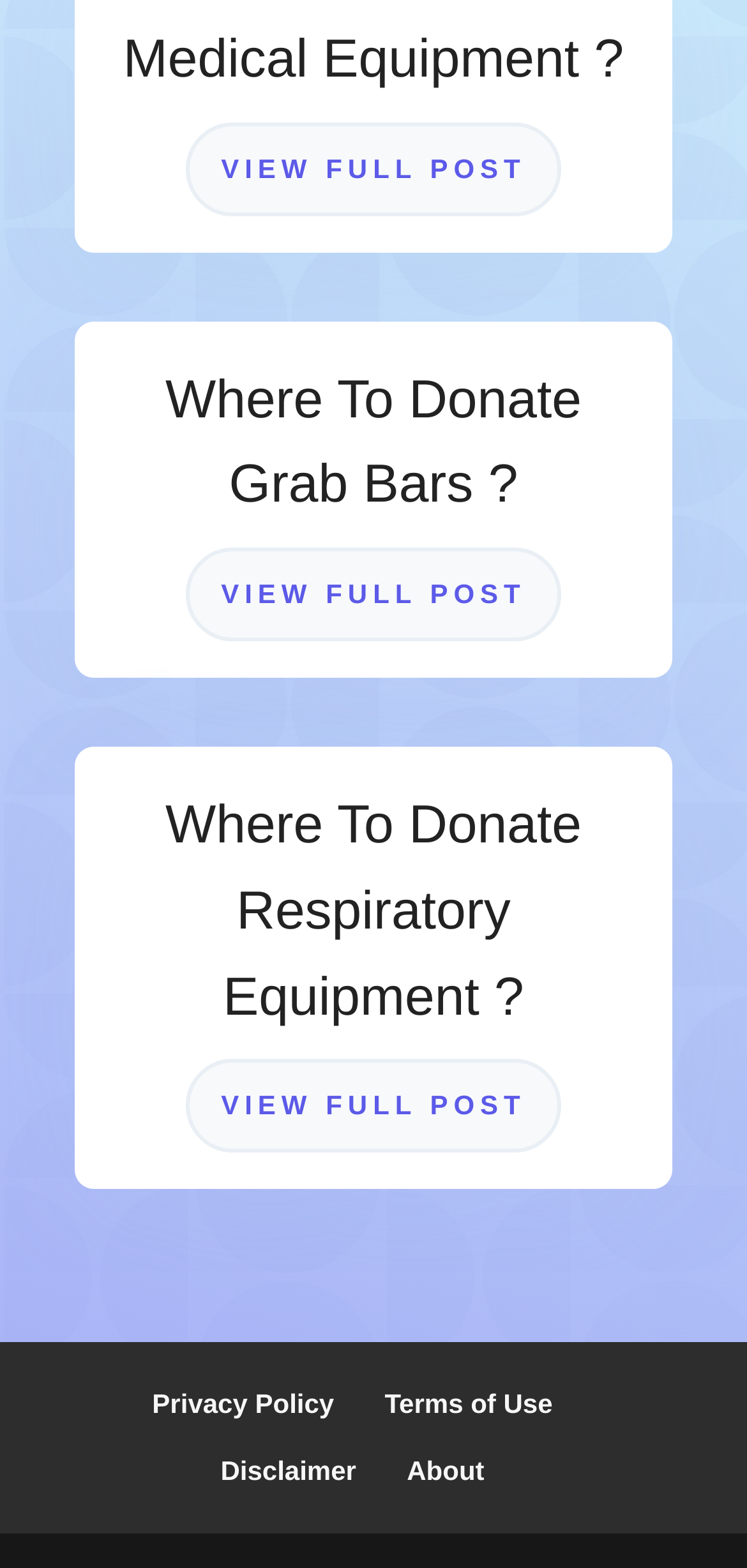Determine the bounding box coordinates for the area that should be clicked to carry out the following instruction: "Read about where to donate grab bars".

[0.221, 0.235, 0.779, 0.327]